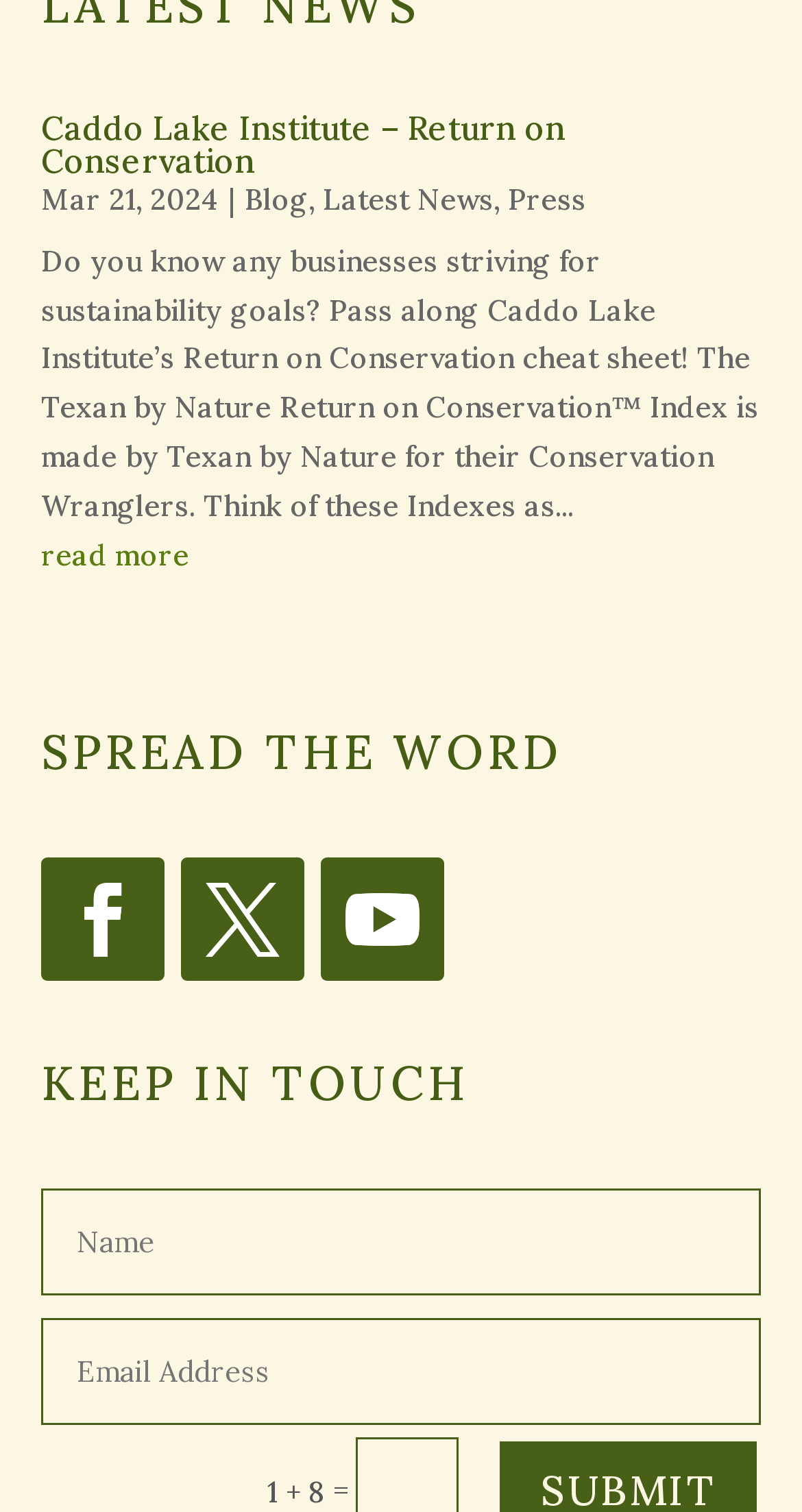Locate the bounding box coordinates of the element's region that should be clicked to carry out the following instruction: "Read the blog". The coordinates need to be four float numbers between 0 and 1, i.e., [left, top, right, bottom].

[0.305, 0.12, 0.385, 0.144]